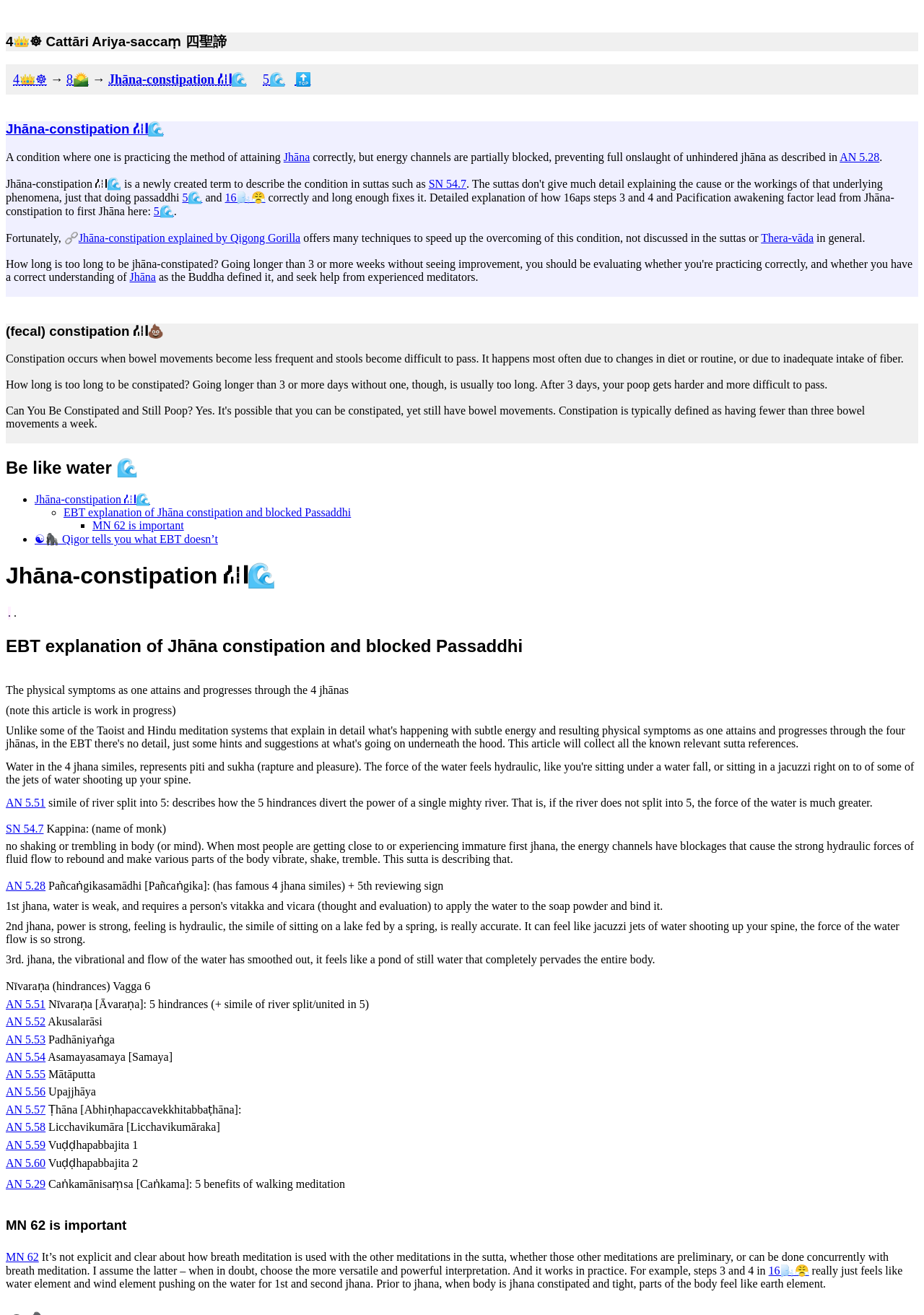Pinpoint the bounding box coordinates of the element you need to click to execute the following instruction: "Contact the website administrator". The bounding box should be represented by four float numbers between 0 and 1, in the format [left, top, right, bottom].

None